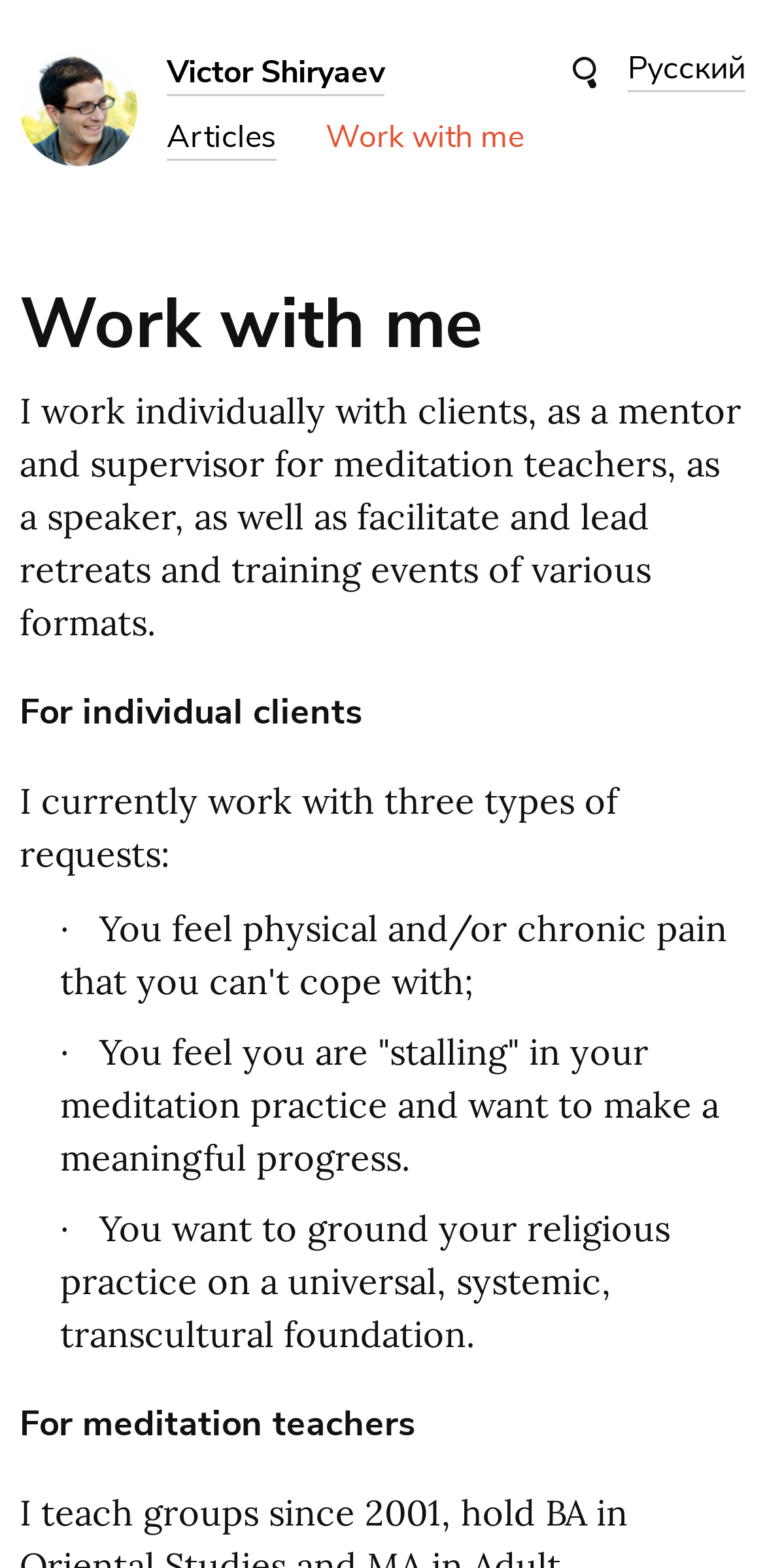What is the purpose of the webpage?
Please provide a detailed answer to the question.

I inferred the answer by looking at the overall structure of the webpage, which suggests that it is a personal webpage of someone who offers services, such as mentoring, speaking, and facilitating events, as mentioned in the static text elements.